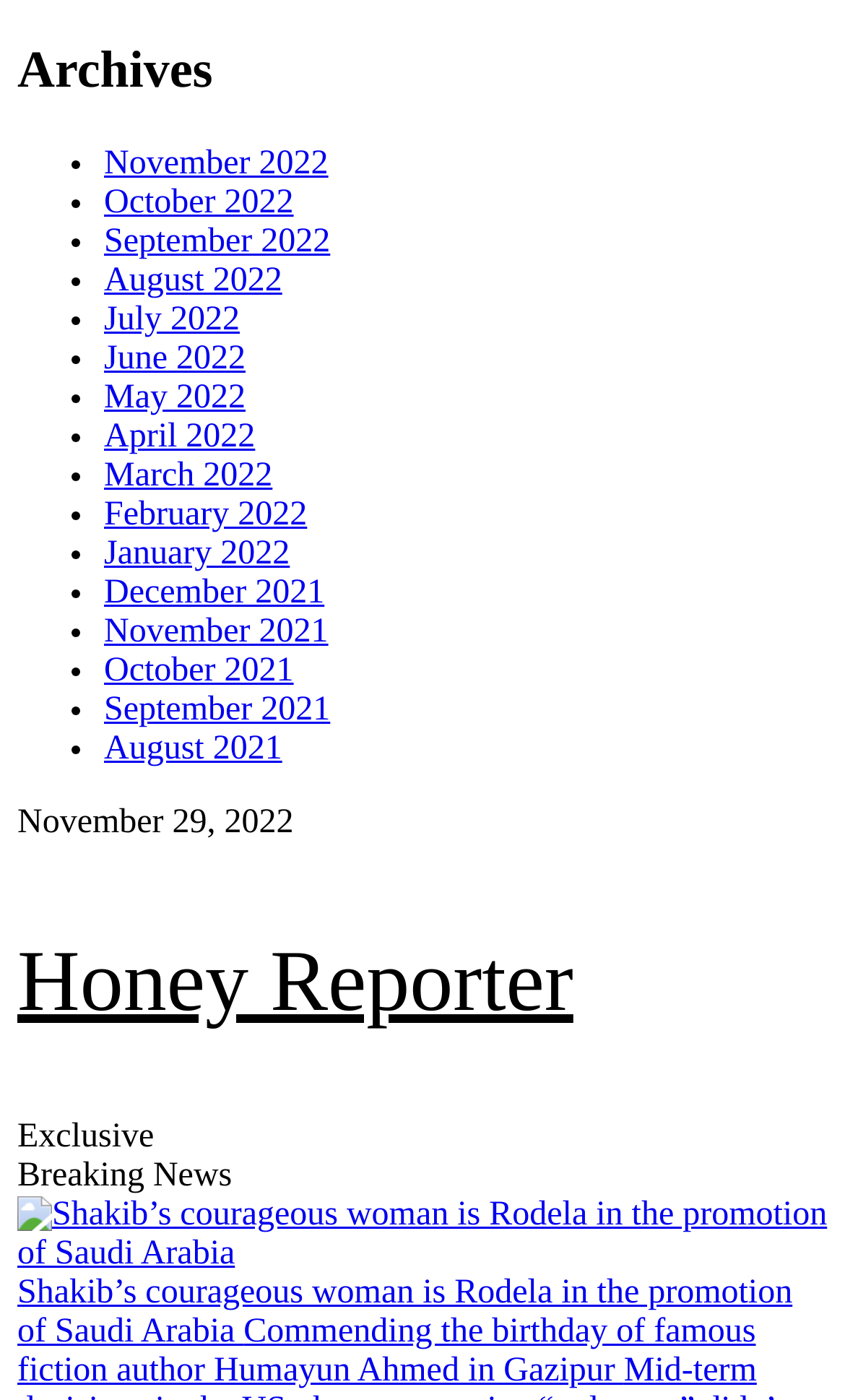Determine the bounding box coordinates of the clickable region to follow the instruction: "Read 'Shakib’s courageous woman is Rodela in the promotion of Saudi Arabia'".

[0.021, 0.882, 0.979, 0.964]